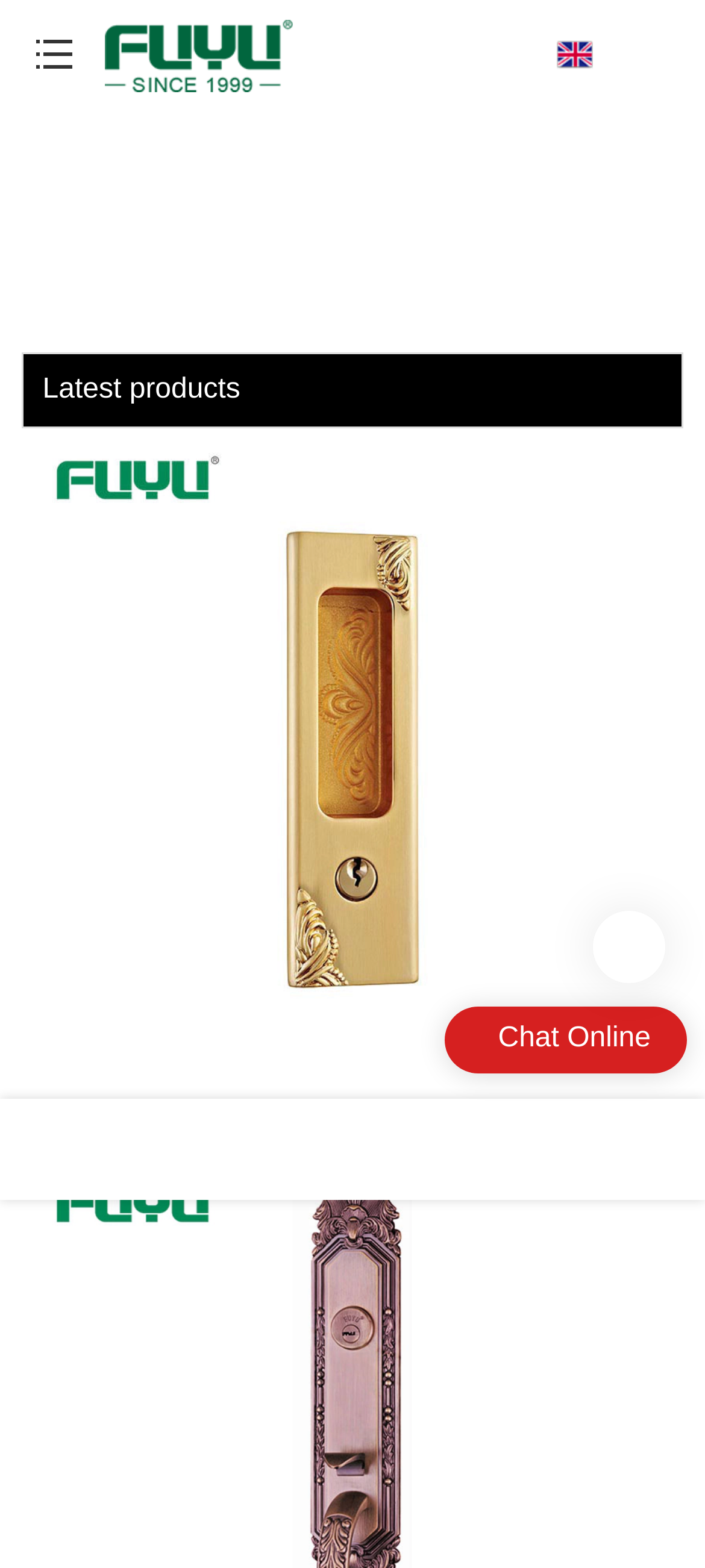Determine the bounding box coordinates for the HTML element mentioned in the following description: "To refer patients: referrals@integravascular.com". The coordinates should be a list of four floats ranging from 0 to 1, represented as [left, top, right, bottom].

None